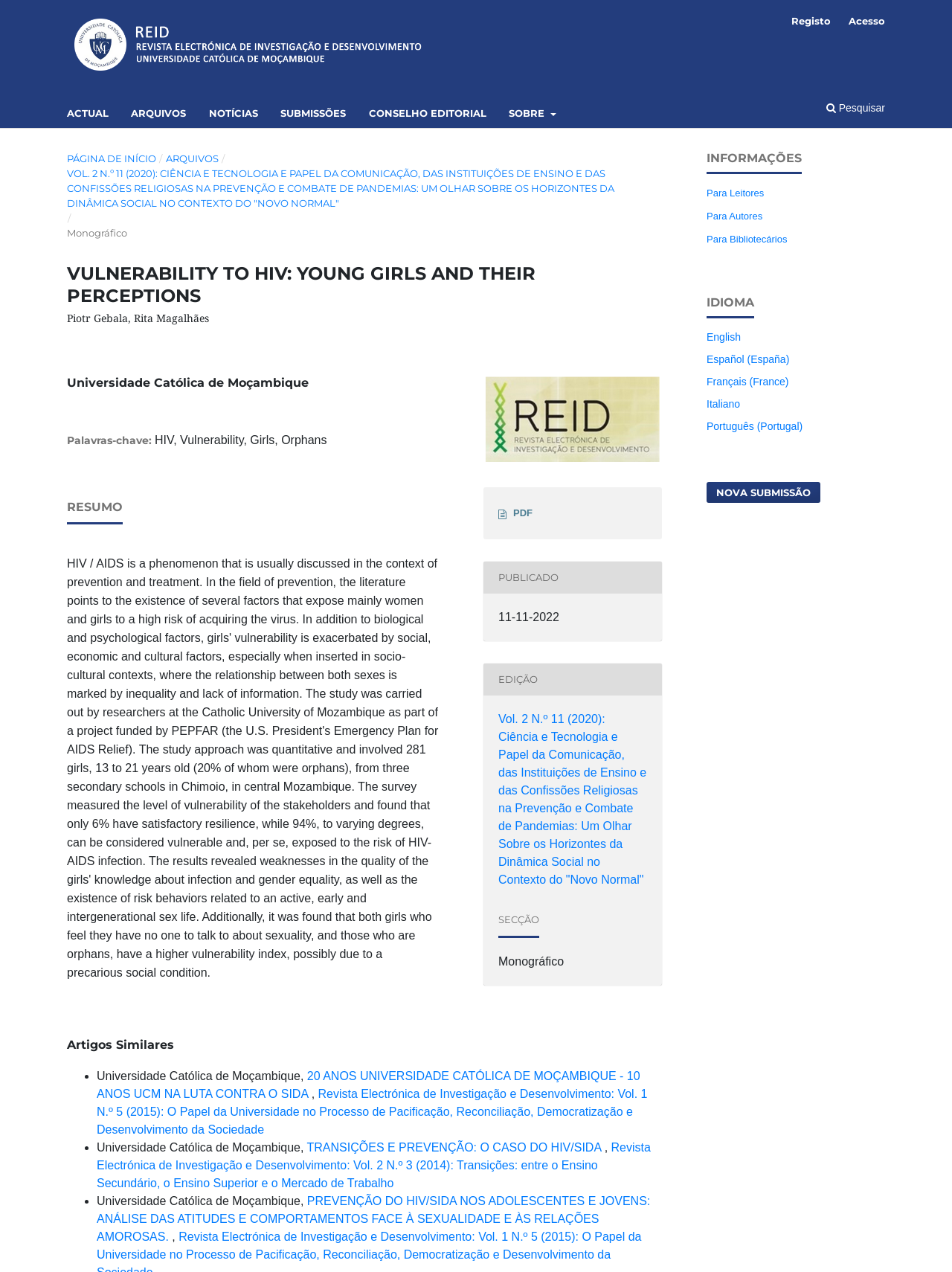Find the bounding box coordinates of the area that needs to be clicked in order to achieve the following instruction: "View the 'Troubleshooting' forum". The coordinates should be specified as four float numbers between 0 and 1, i.e., [left, top, right, bottom].

None